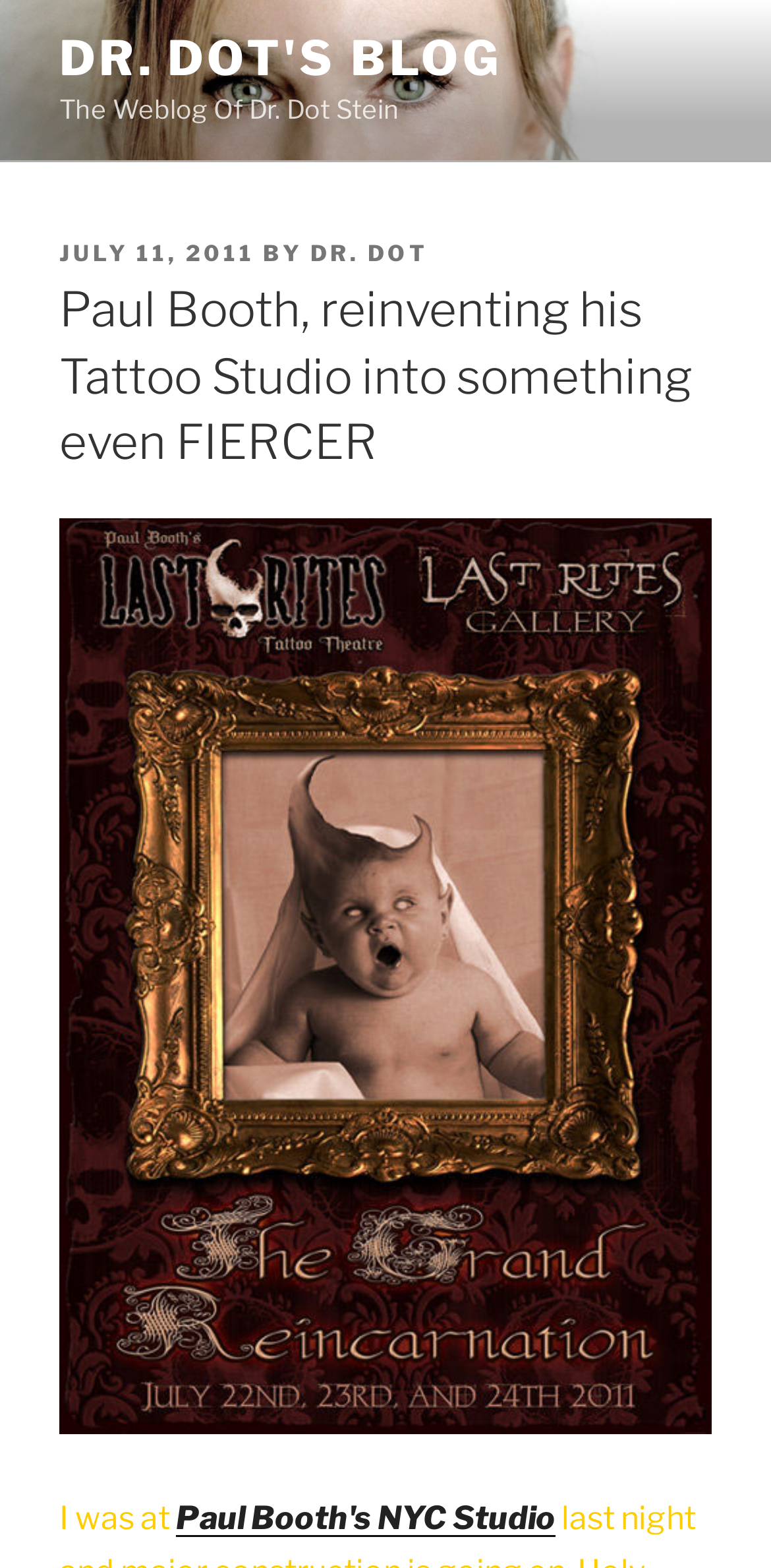What is the name of the blogger?
Please provide a full and detailed response to the question.

The question can be answered by looking at the top of the webpage, where it says 'The Weblog Of Dr. Dot Stein'. This indicates that the blogger's name is Dr. Dot.